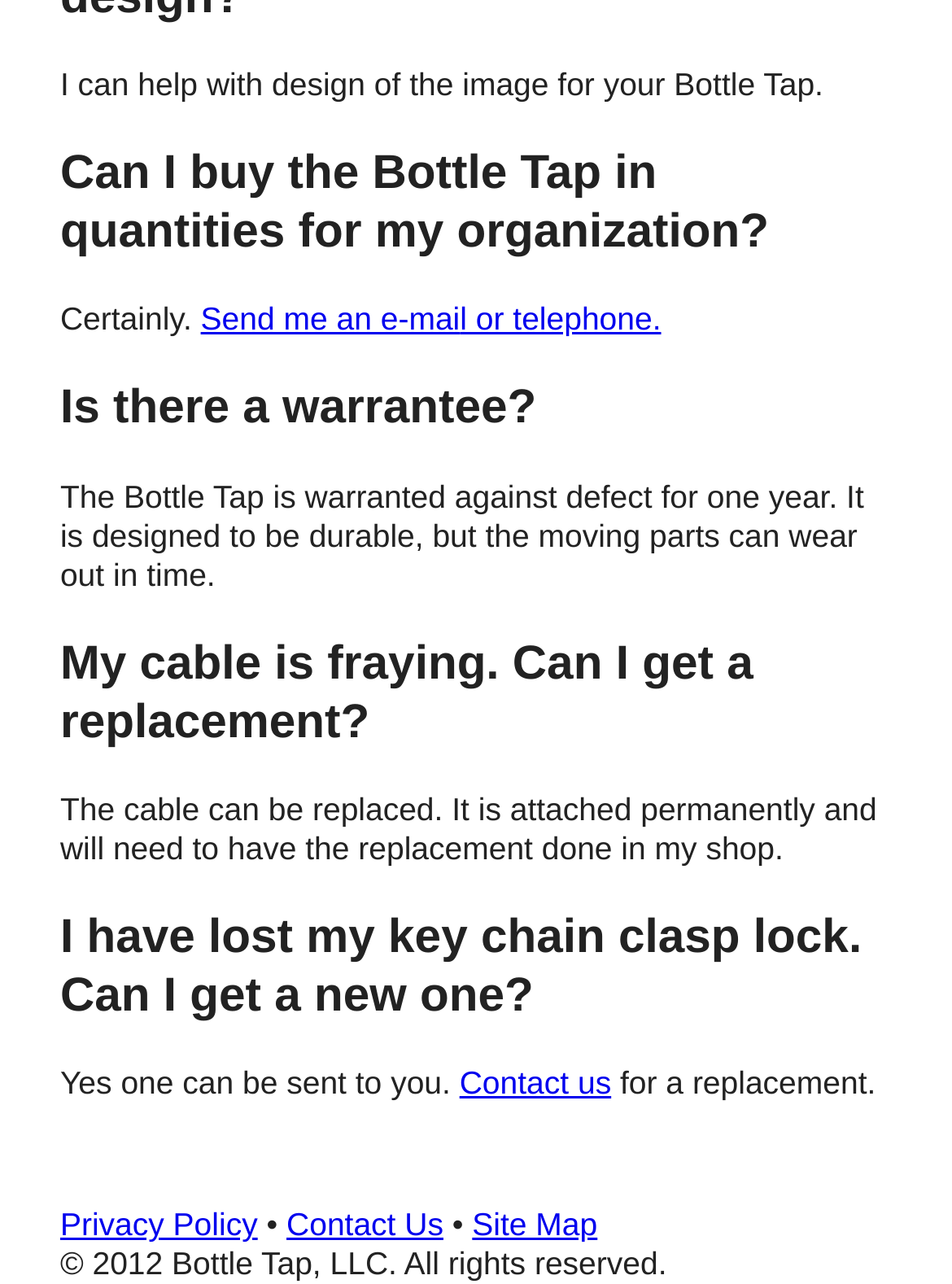Locate the bounding box of the UI element described in the following text: "Site Map".

[0.496, 0.94, 0.628, 0.968]